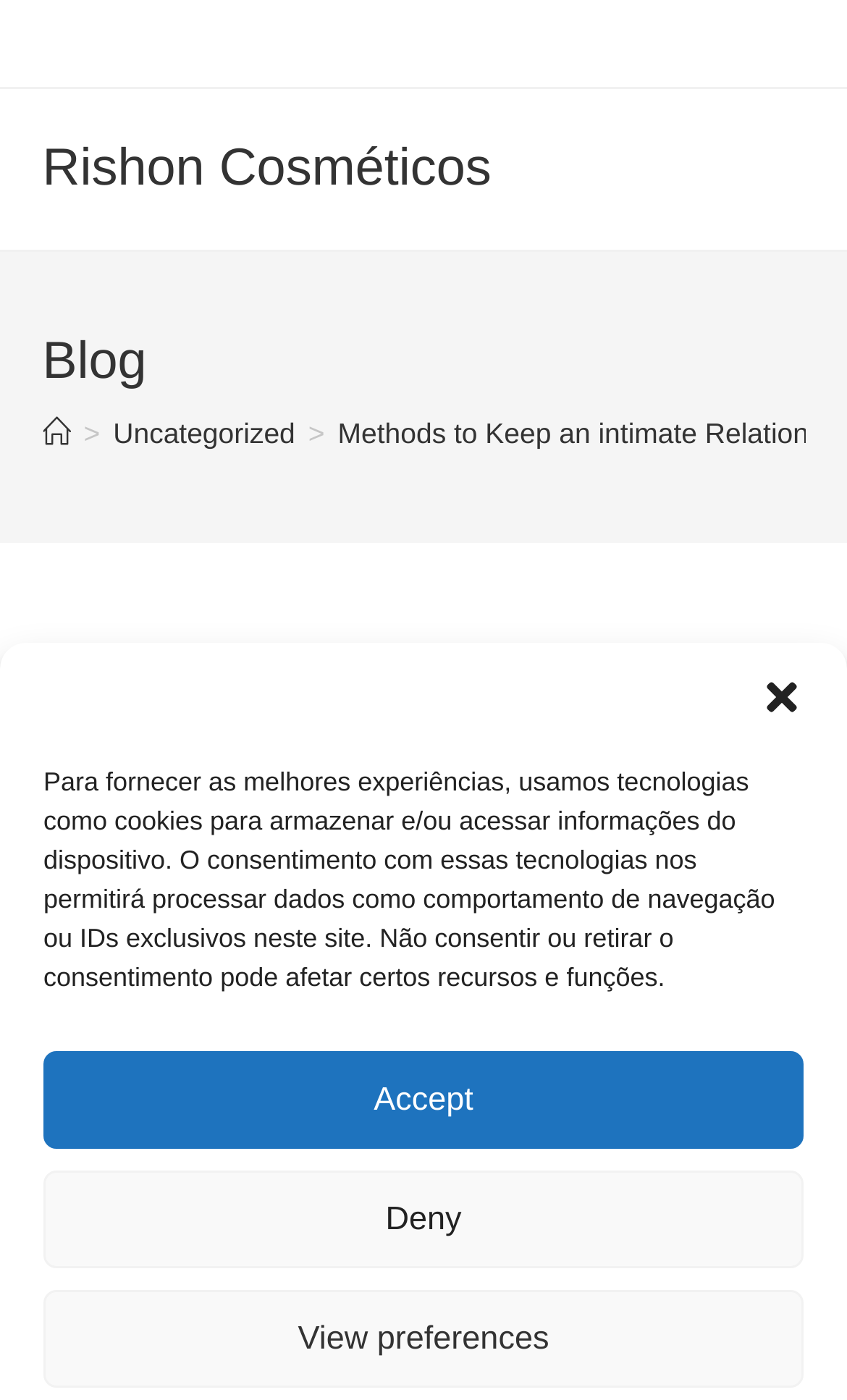Determine the bounding box coordinates of the clickable area required to perform the following instruction: "check test scores". The coordinates should be represented as four float numbers between 0 and 1: [left, top, right, bottom].

None